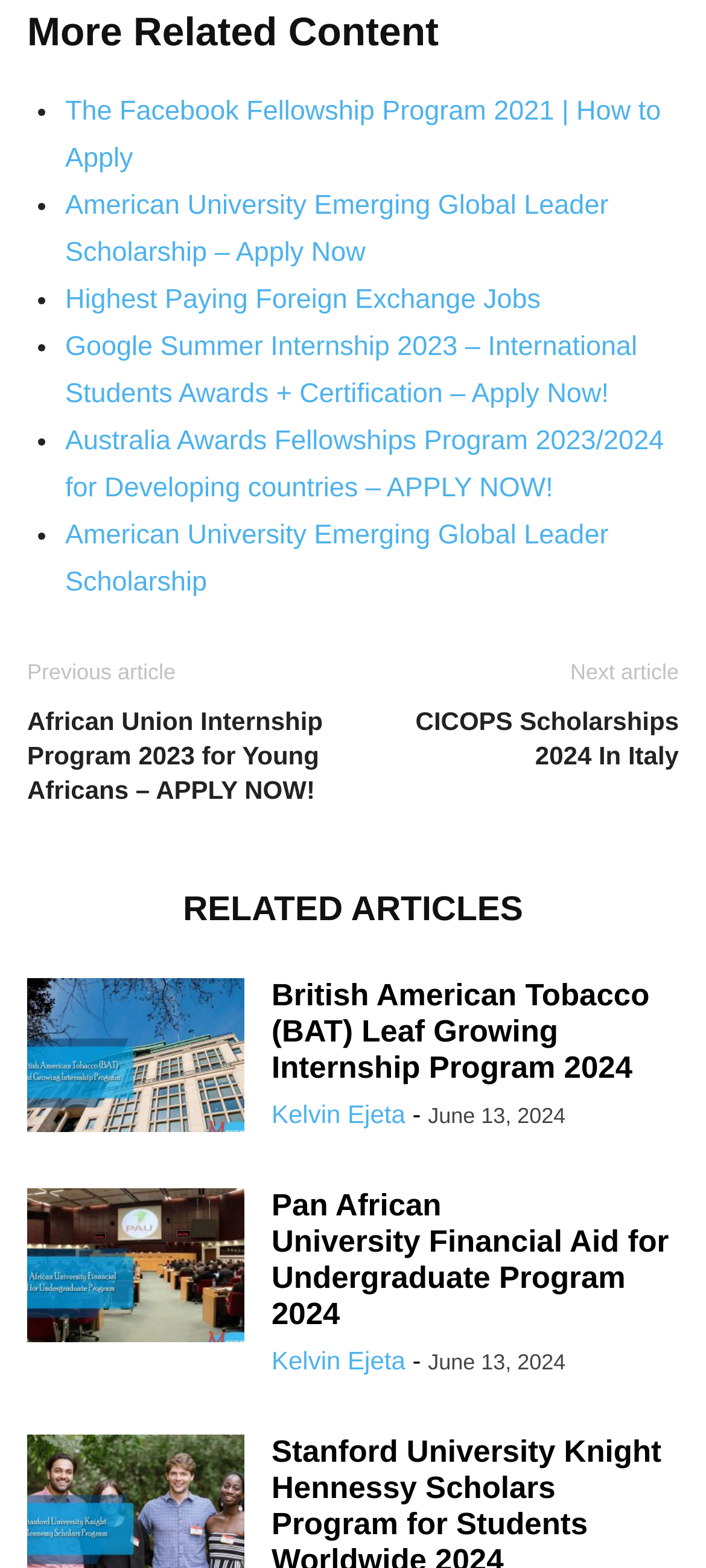Determine the bounding box coordinates of the section I need to click to execute the following instruction: "Read 'Highest Paying Foreign Exchange Jobs'". Provide the coordinates as four float numbers between 0 and 1, i.e., [left, top, right, bottom].

[0.092, 0.181, 0.766, 0.201]